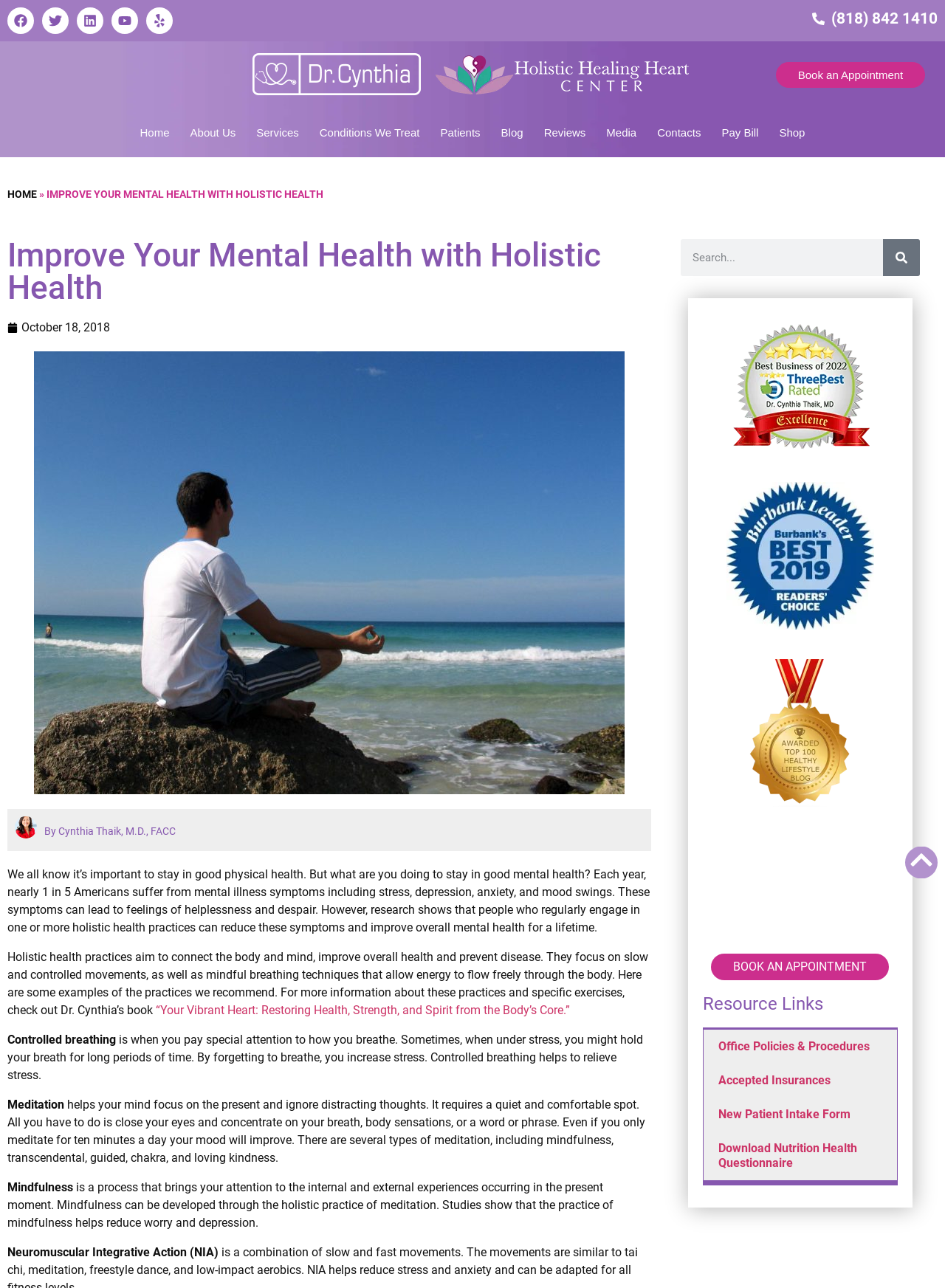Given the element description Pay Bill, specify the bounding box coordinates of the corresponding UI element in the format (top-left x, top-left y, bottom-right x, bottom-right y). All values must be between 0 and 1.

[0.753, 0.09, 0.814, 0.116]